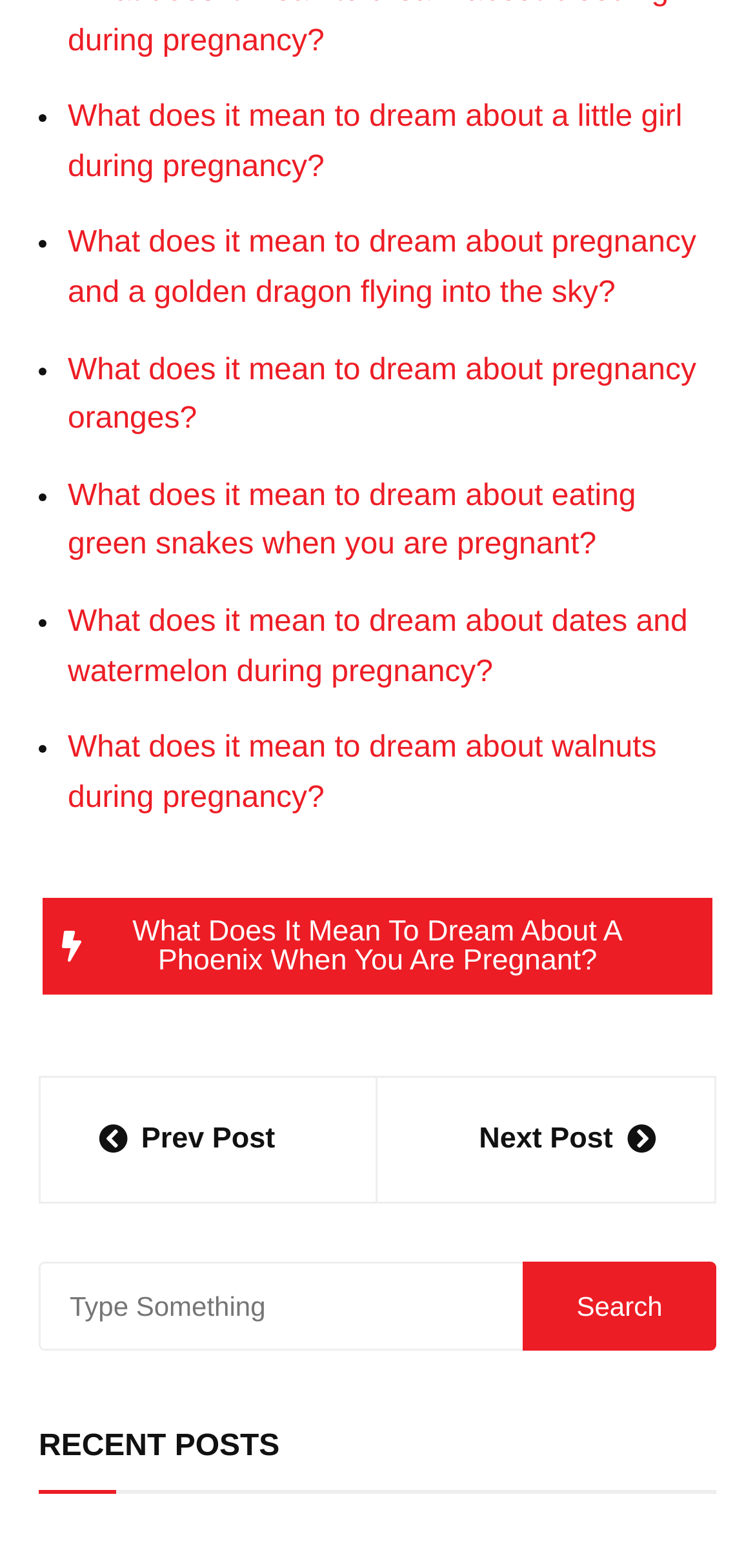What is the topic of the recent posts section?
Look at the screenshot and give a one-word or phrase answer.

Dreams during pregnancy